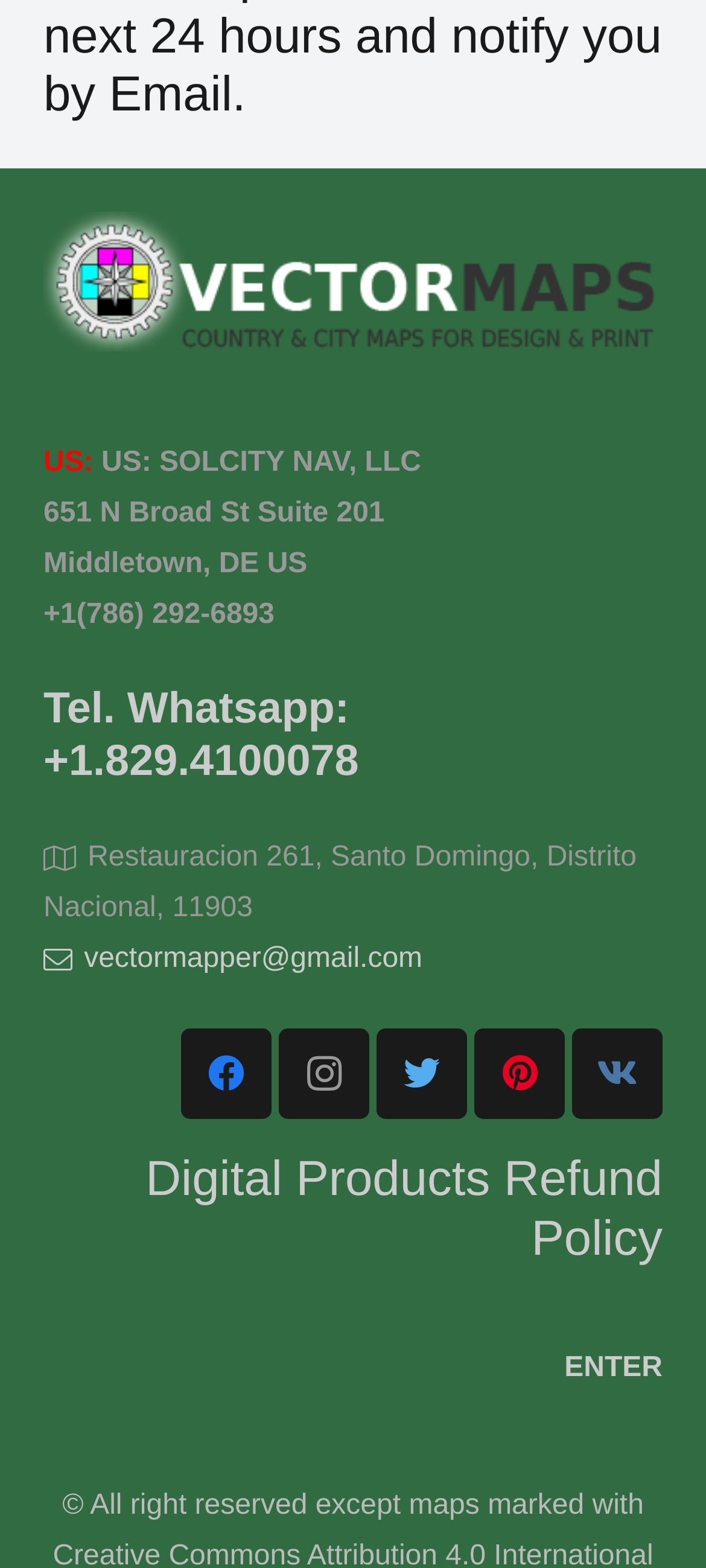Identify the bounding box coordinates necessary to click and complete the given instruction: "visit Manga High goes free".

None